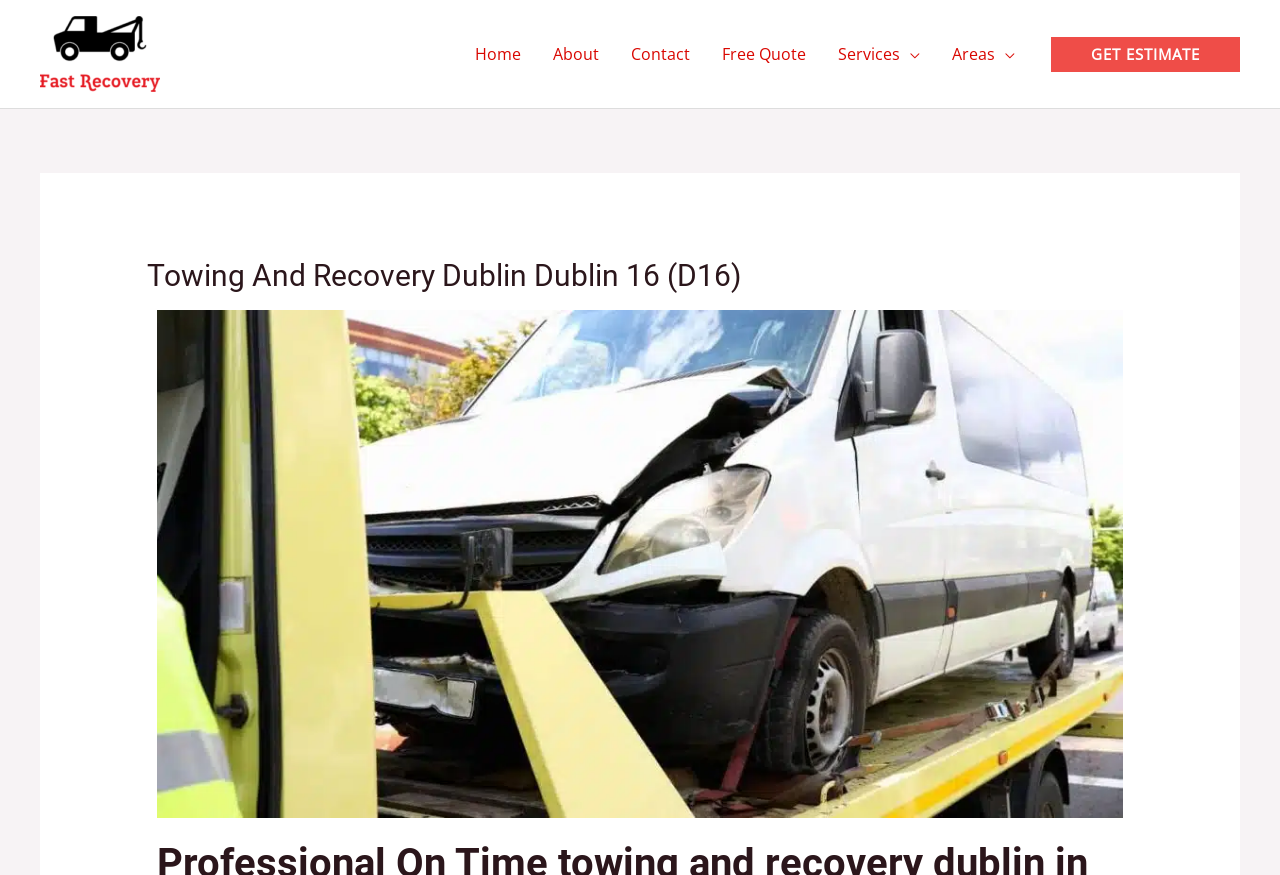Give the bounding box coordinates for the element described as: "alt="FastRecovery Logo"".

[0.031, 0.047, 0.125, 0.072]